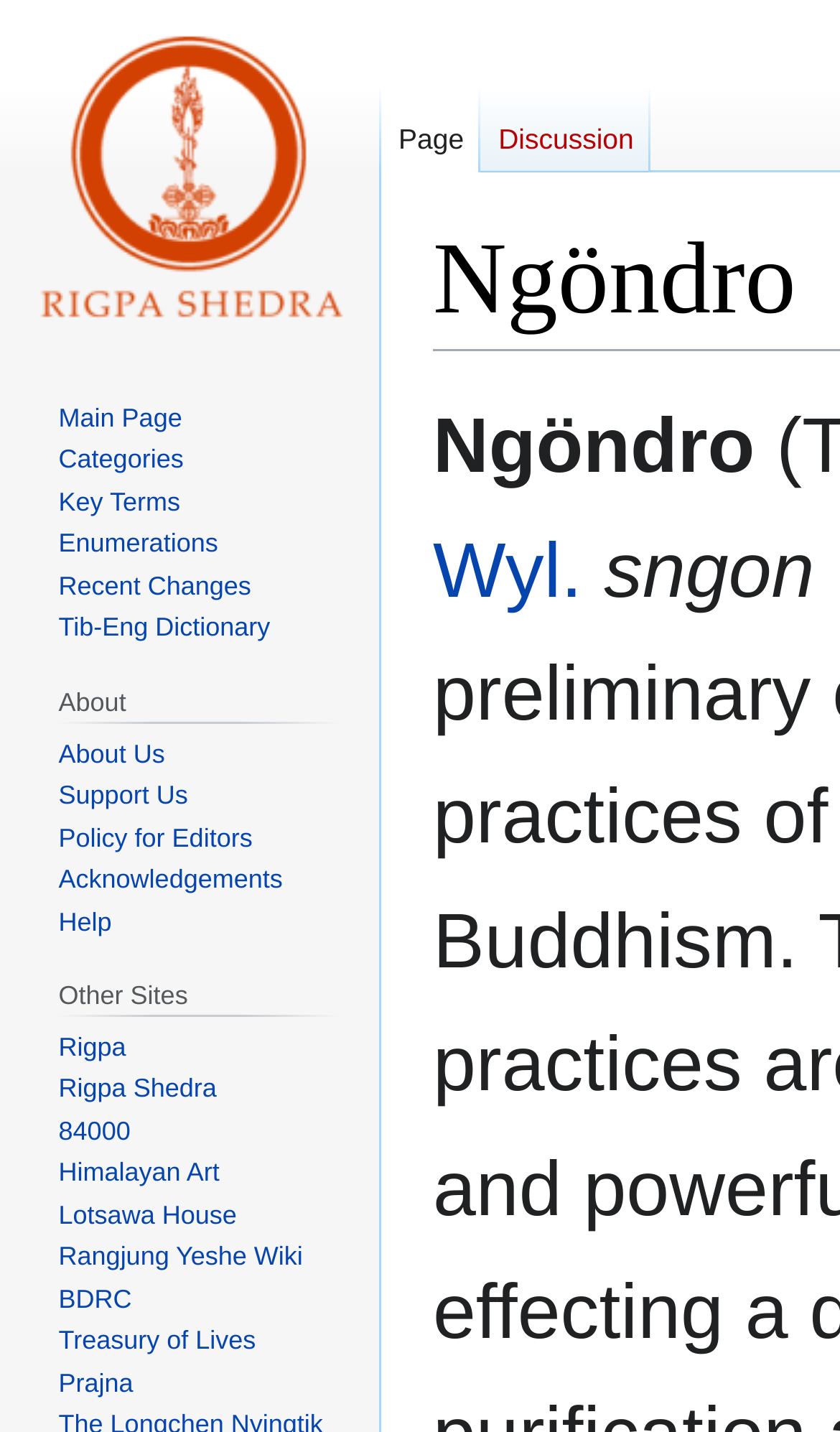What is the name of the wiki?
Answer the question with as much detail as you can, using the image as a reference.

The name of the wiki can be found at the top of the webpage, which is 'Ngöndro - Rigpa Wiki'. The 'Rigpa Wiki' part is the name of the wiki.